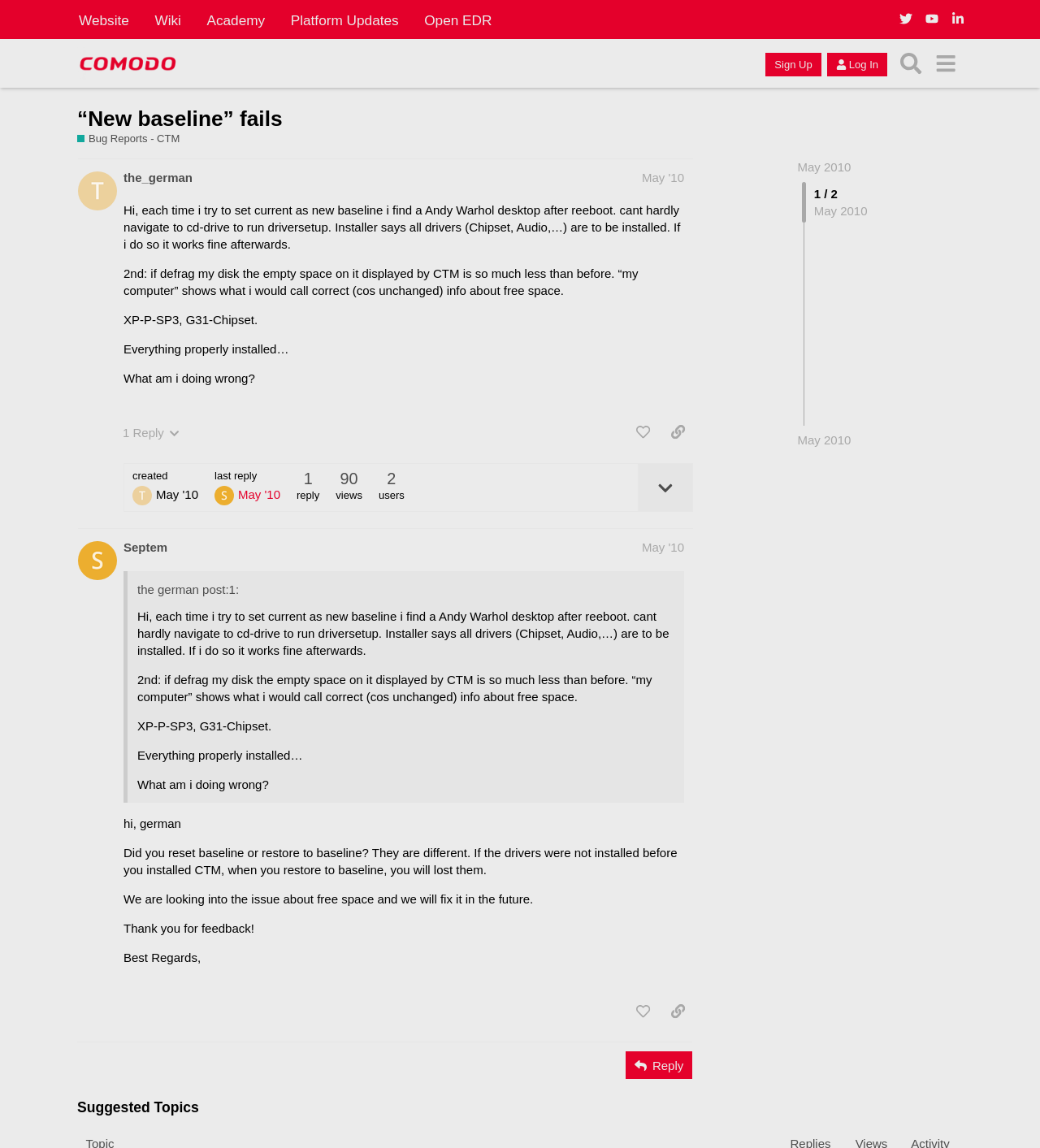Locate the bounding box coordinates of the element to click to perform the following action: 'Search for something'. The coordinates should be given as four float values between 0 and 1, in the form of [left, top, right, bottom].

[0.859, 0.04, 0.892, 0.07]